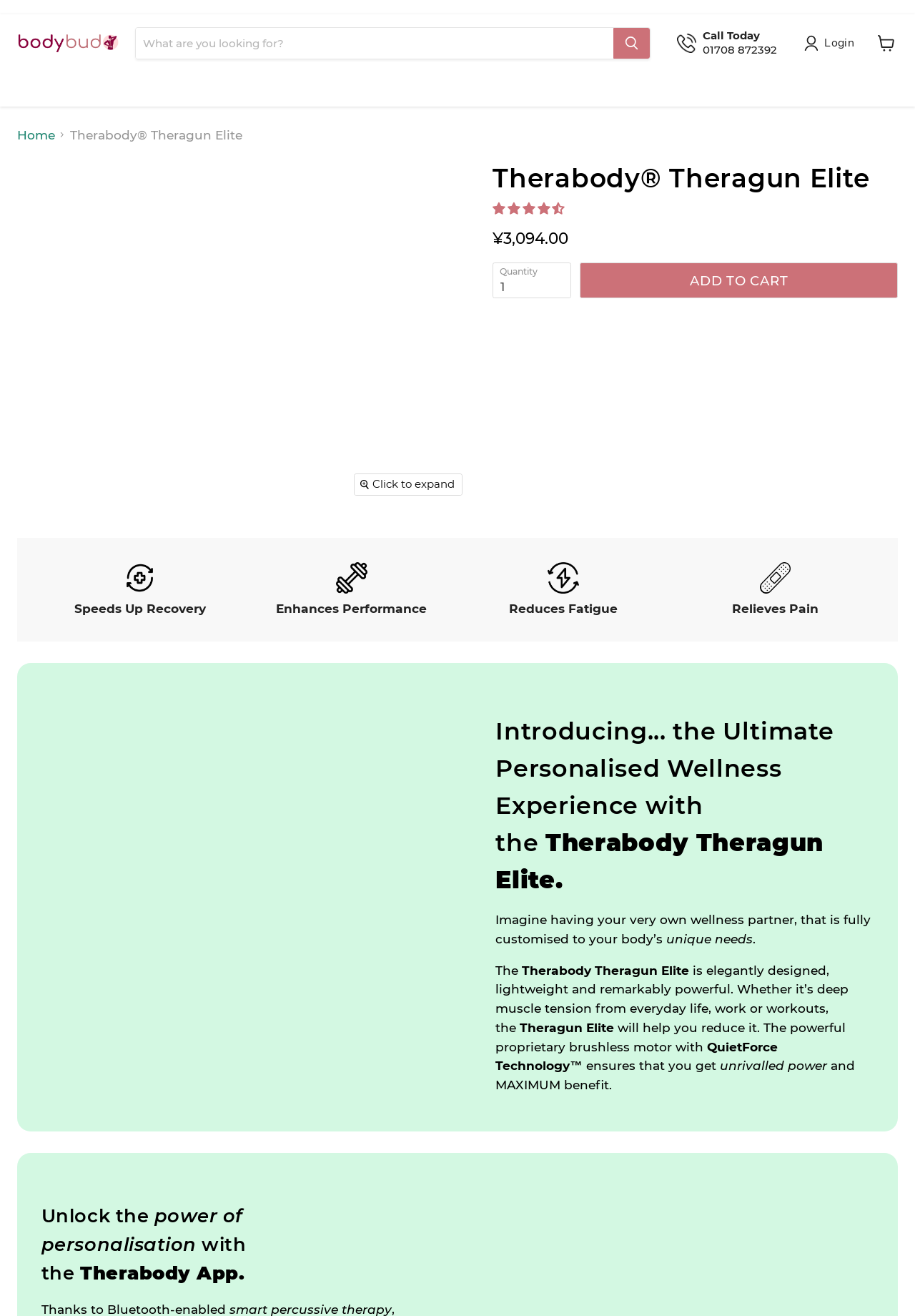What is the purpose of the Therabody Theragun Elite?
Please answer the question with a detailed response using the information from the screenshot.

I inferred the answer by reading the StaticText elements on the page, which mention 'Relieves Pain', 'Speeds Up Recovery', 'Enhances Performance', and 'Reduces Fatigue', indicating that the product is designed to relieve tension and enhance recovery.